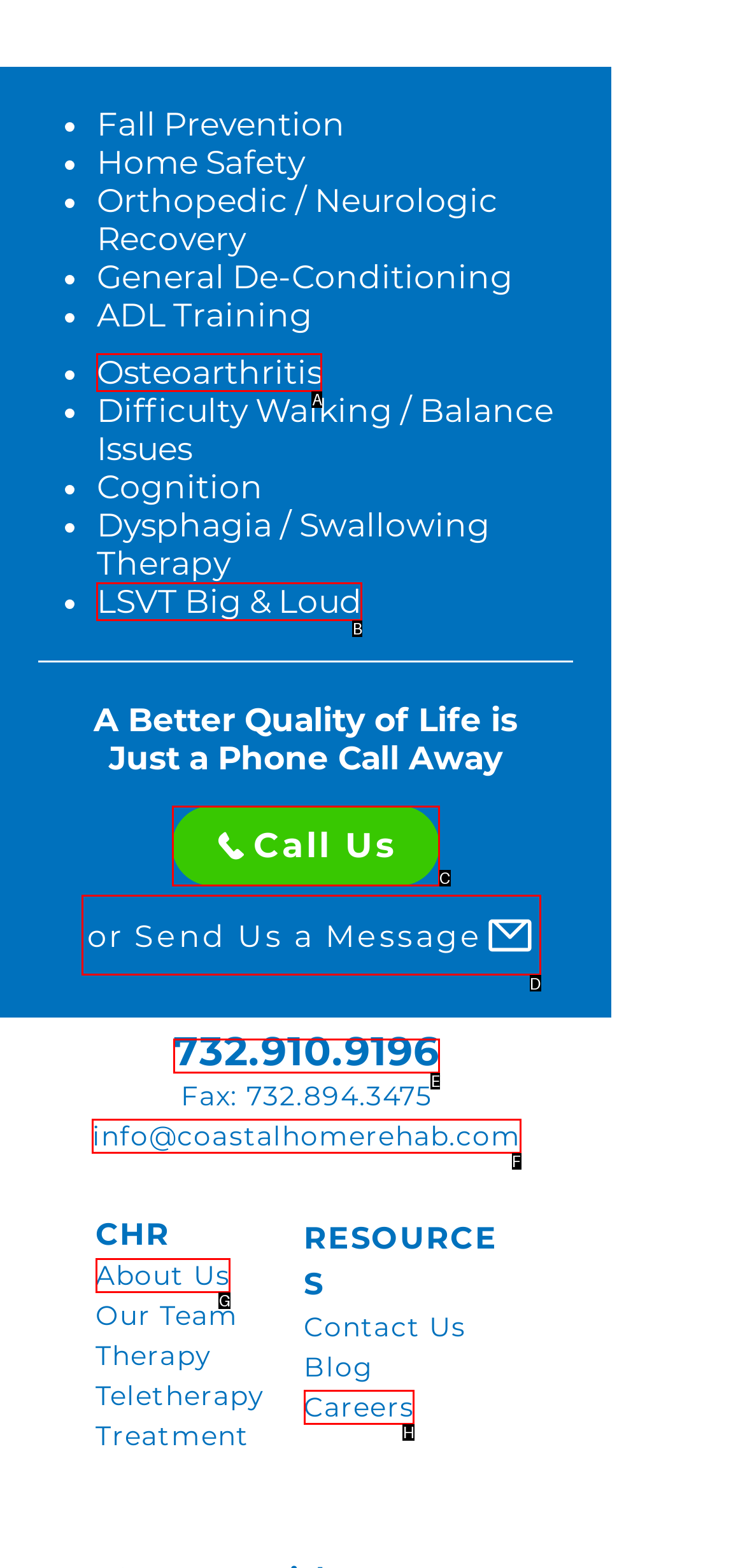Identify the letter of the UI element needed to carry out the task: Send a message
Reply with the letter of the chosen option.

D